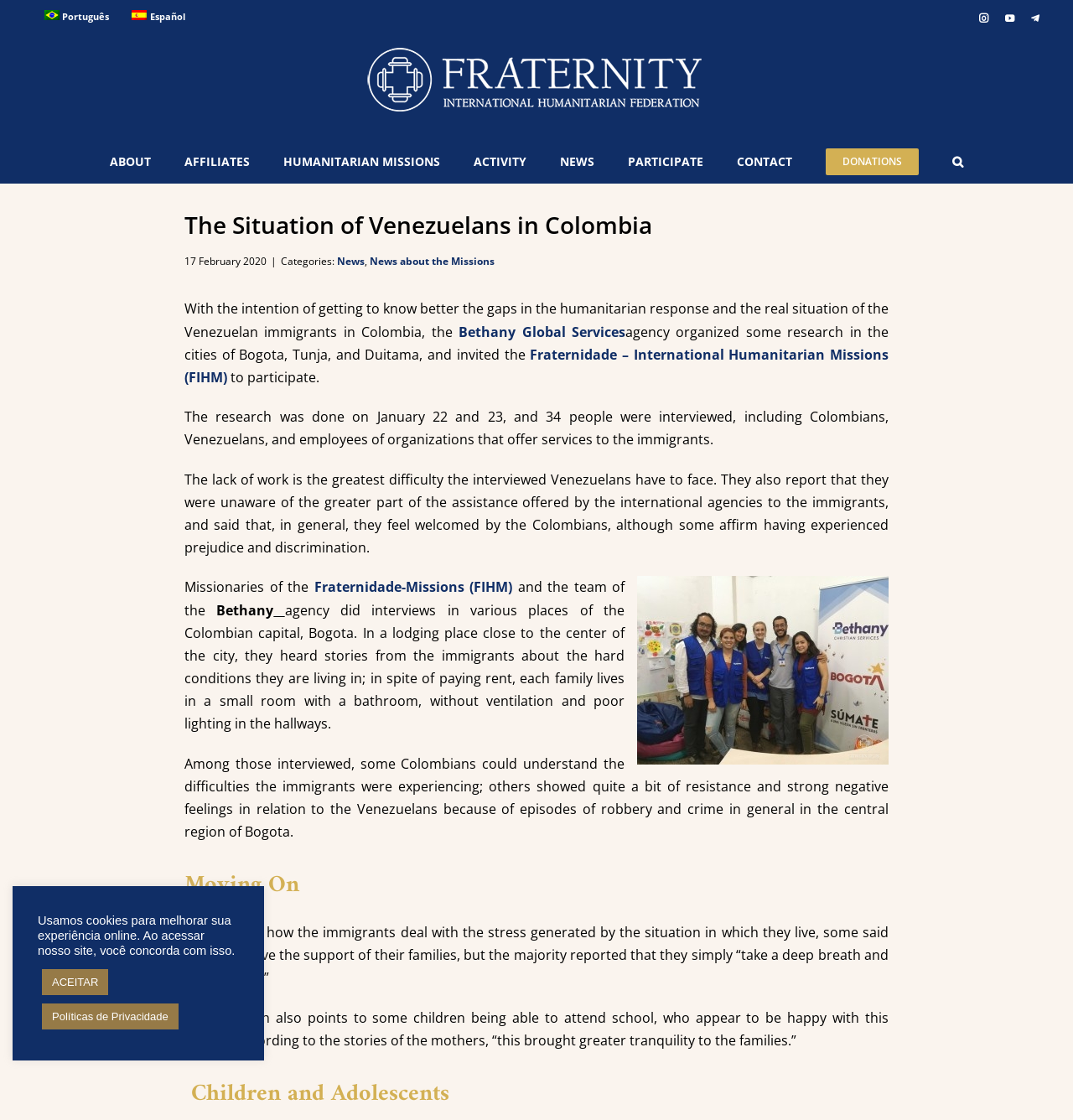Based on the provided description, "aria-label="Search" title="Search"", find the bounding box of the corresponding UI element in the screenshot.

[0.888, 0.126, 0.898, 0.163]